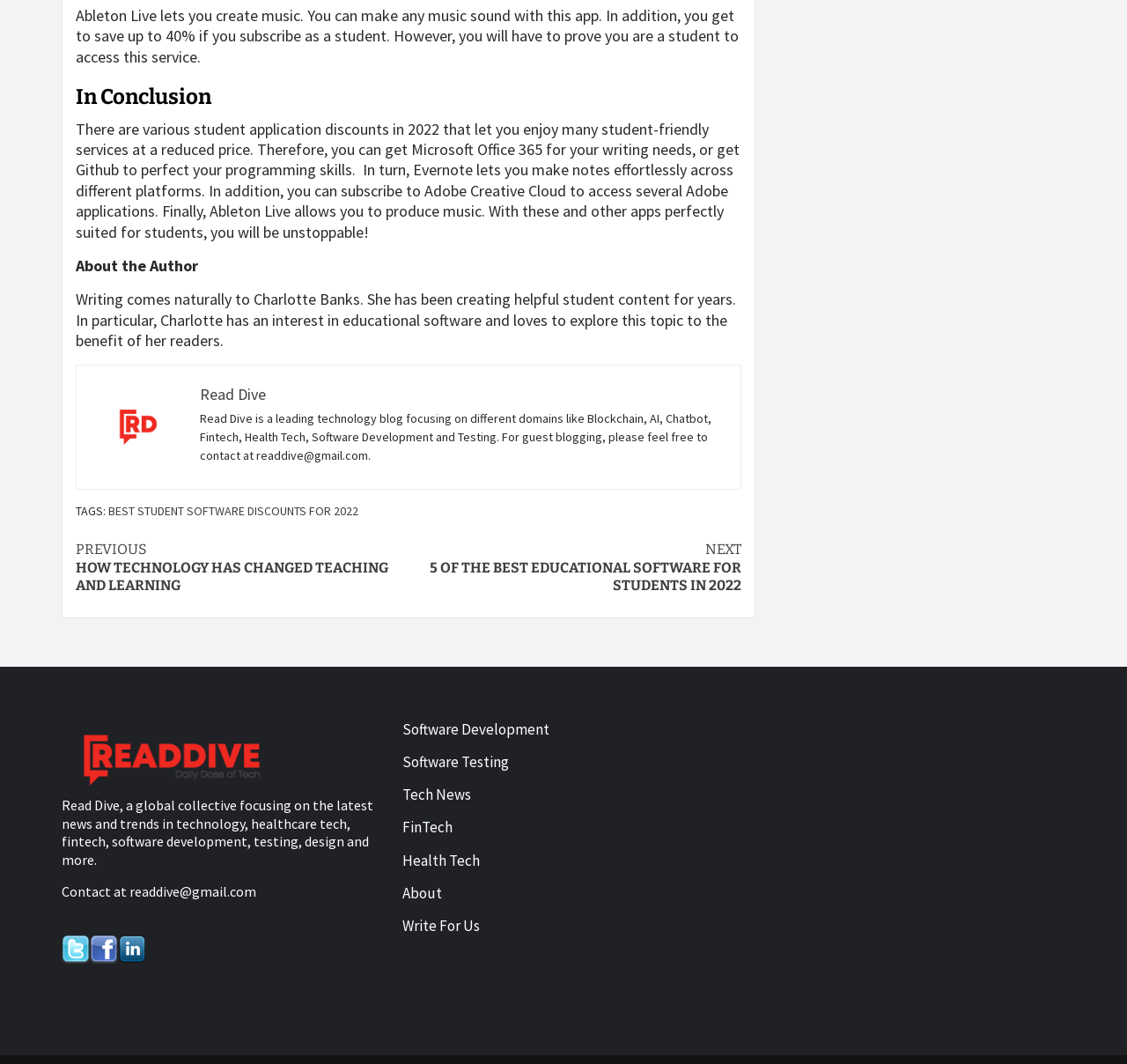Bounding box coordinates are specified in the format (top-left x, top-left y, bottom-right x, bottom-right y). All values are floating point numbers bounded between 0 and 1. Please provide the bounding box coordinate of the region this sentence describes: Software Development

[0.74, 0.938, 0.767, 0.975]